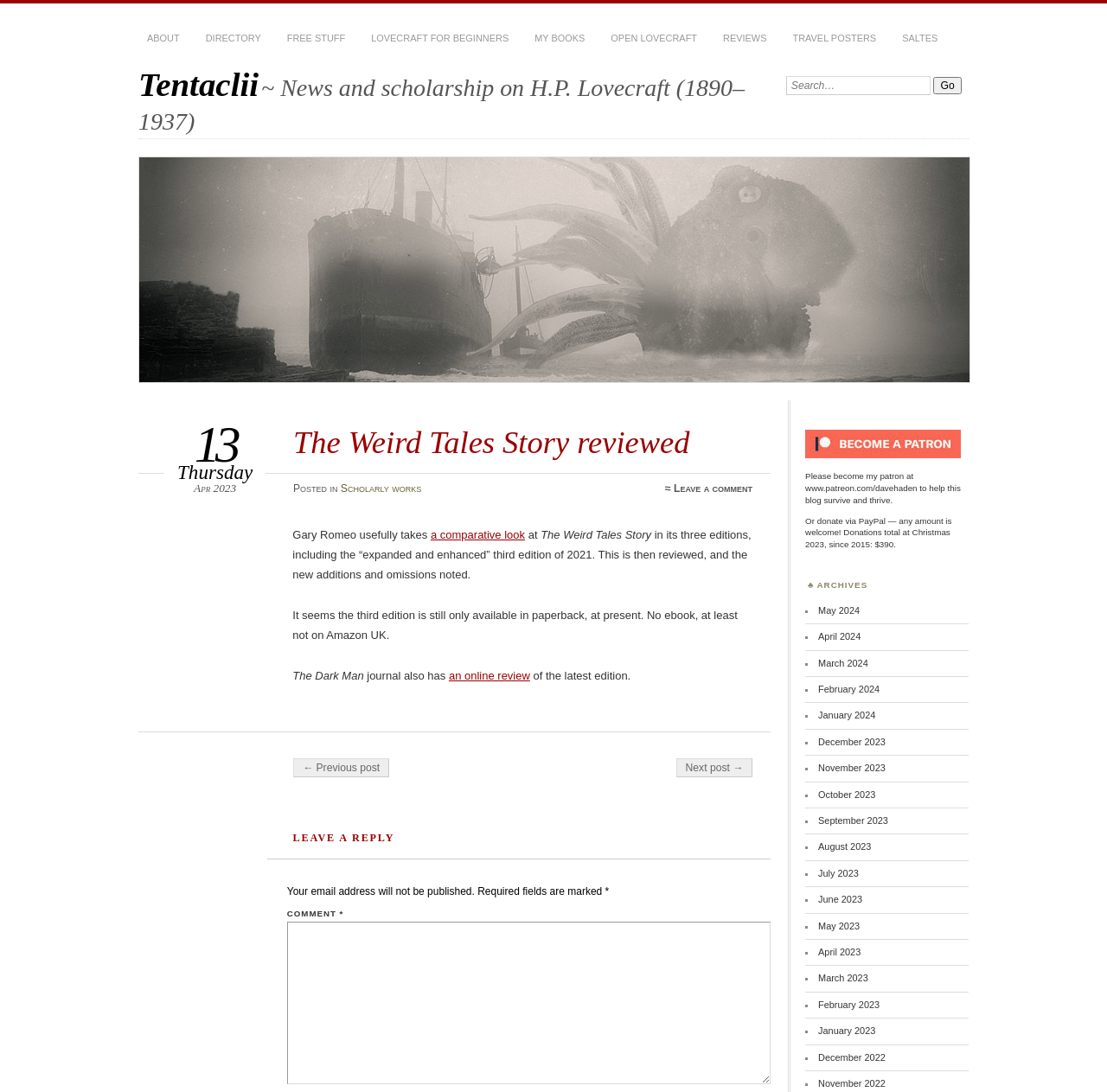Give a detailed account of the webpage, highlighting key information.

The webpage is a blog post titled "The Weird Tales Story reviewed" on a website called Tentaclii, which focuses on news and scholarship on H.P. Lovecraft. At the top of the page, there is a navigation menu with nine links: ABOUT, DIRECTORY, FREE STUFF, LOVECRAFT FOR BEGINNERS, MY BOOKS, OPEN LOVECRAFT, REVIEWS, TRAVEL POSTERS, and SALTES. Below the menu, there is a search bar with a "Go" button.

The main content of the page is an article reviewing "The Weird Tales Story" in its three editions. The article is divided into several paragraphs, with links to other relevant pages and a mention of a journal called "The Dark Man" that also has an online review of the latest edition.

On the right side of the page, there is a section with a heading "Post navigation" that provides links to the previous and next posts. Below this section, there is a "LEAVE A REPLY" section where users can enter their comments. The section also includes a note that email addresses will not be published and that required fields are marked with an asterisk.

At the bottom of the page, there is a section with a heading "♣ARCHIVES" that lists links to archived posts from May 2024 to July 2023. There is also a section with a link to become a patron on Patreon and a note about donations.